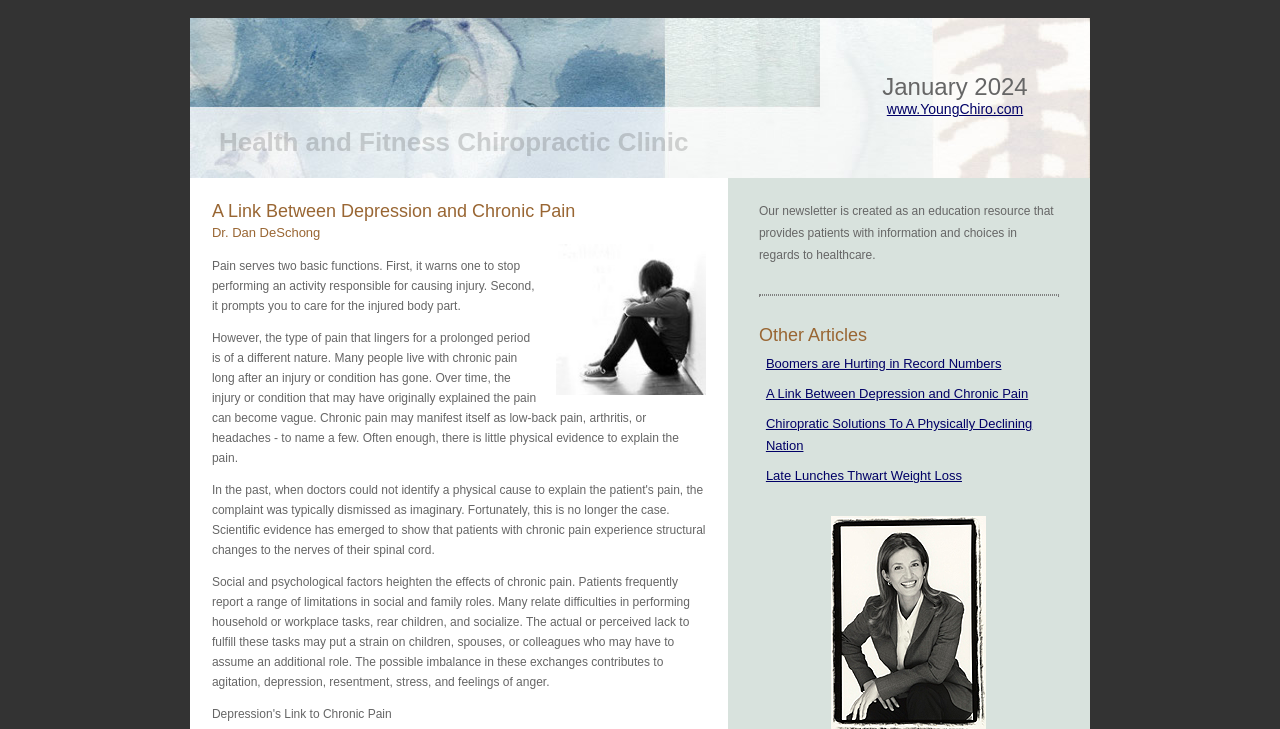Answer the following inquiry with a single word or phrase:
What is the website's URL?

www.YoungChiro.com